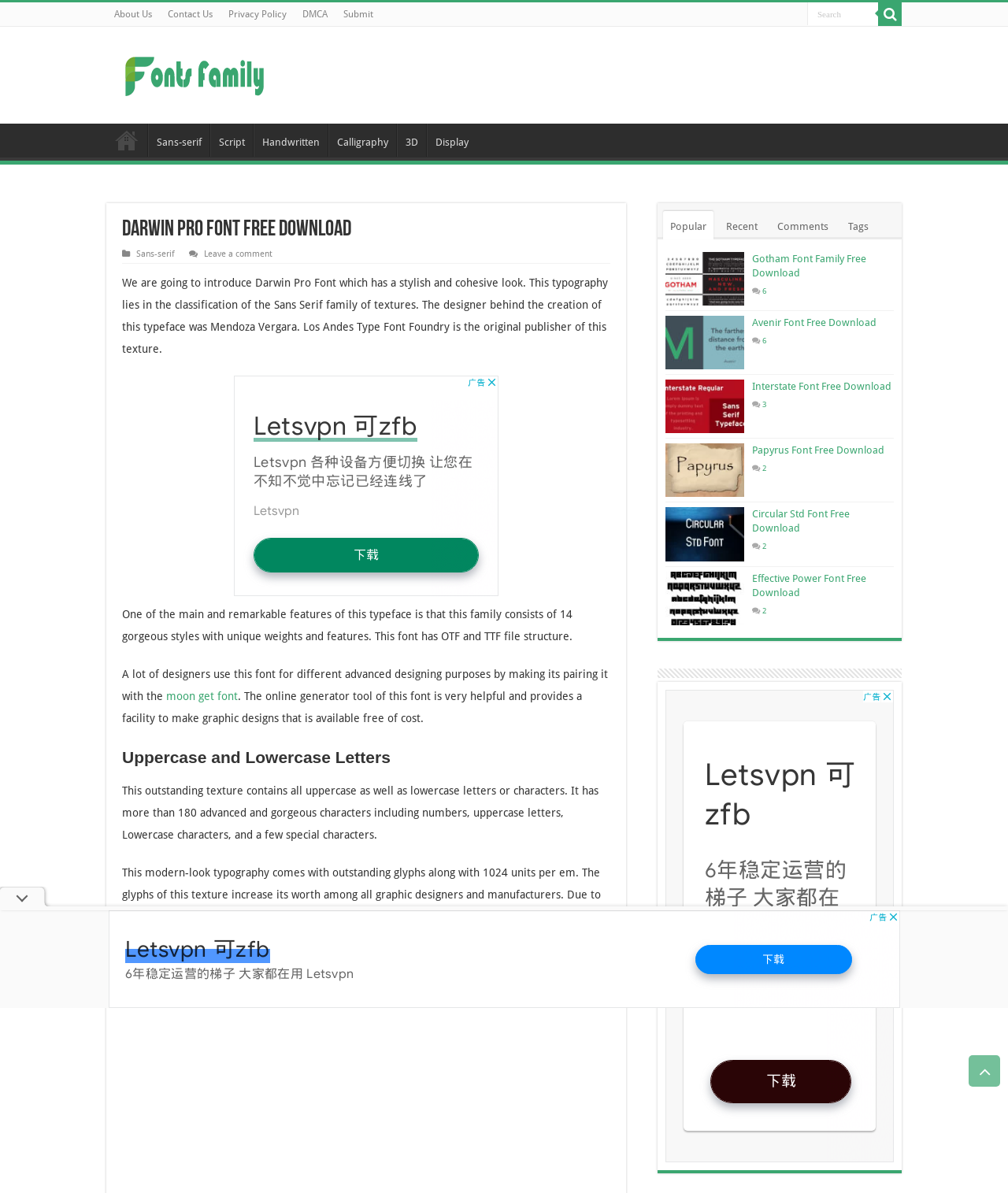Identify the coordinates of the bounding box for the element that must be clicked to accomplish the instruction: "Search for fonts".

[0.801, 0.002, 0.871, 0.021]